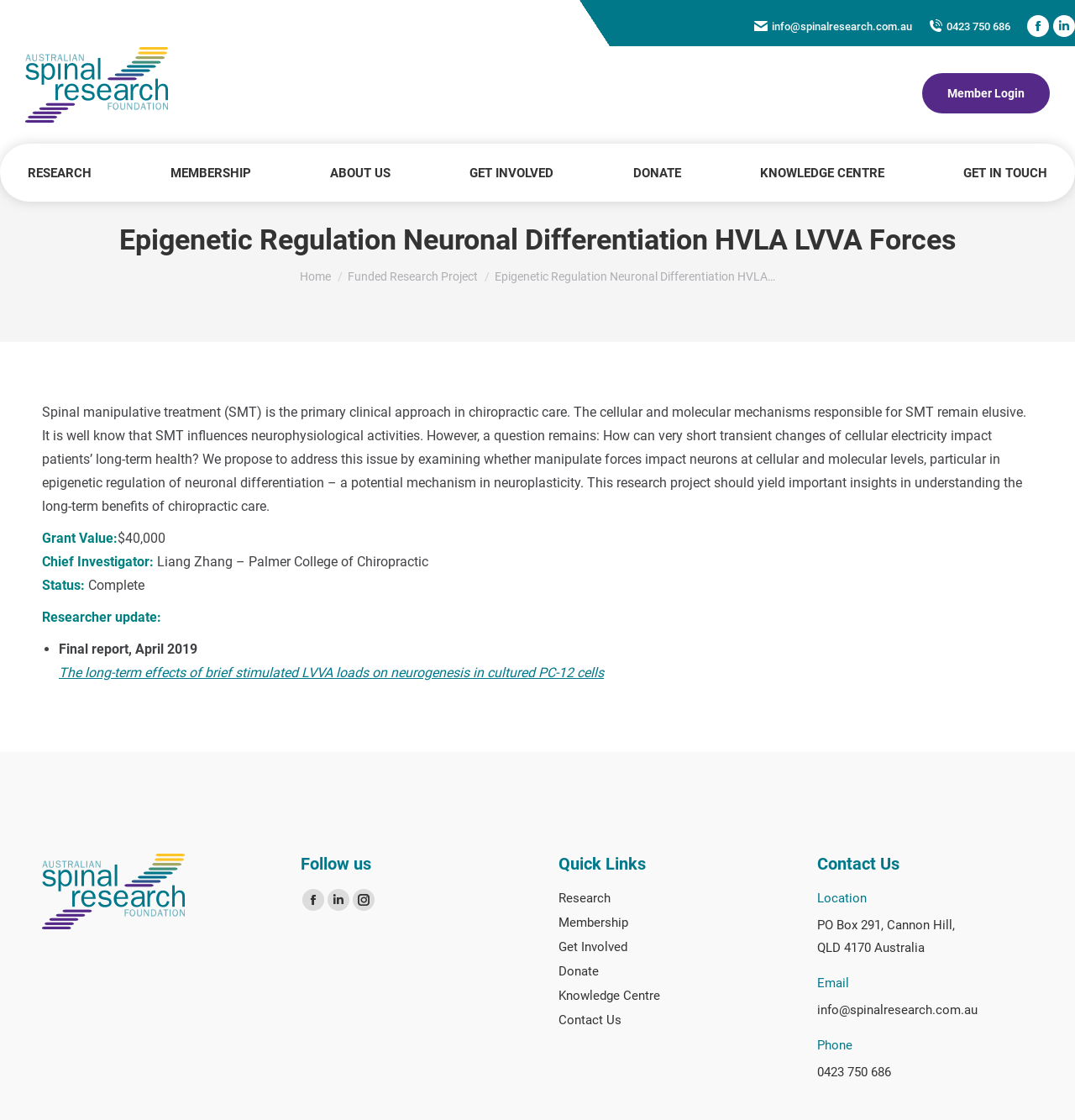Kindly determine the bounding box coordinates for the clickable area to achieve the given instruction: "Contact the Australian Spinal Research Foundation via email".

[0.76, 0.895, 0.909, 0.908]